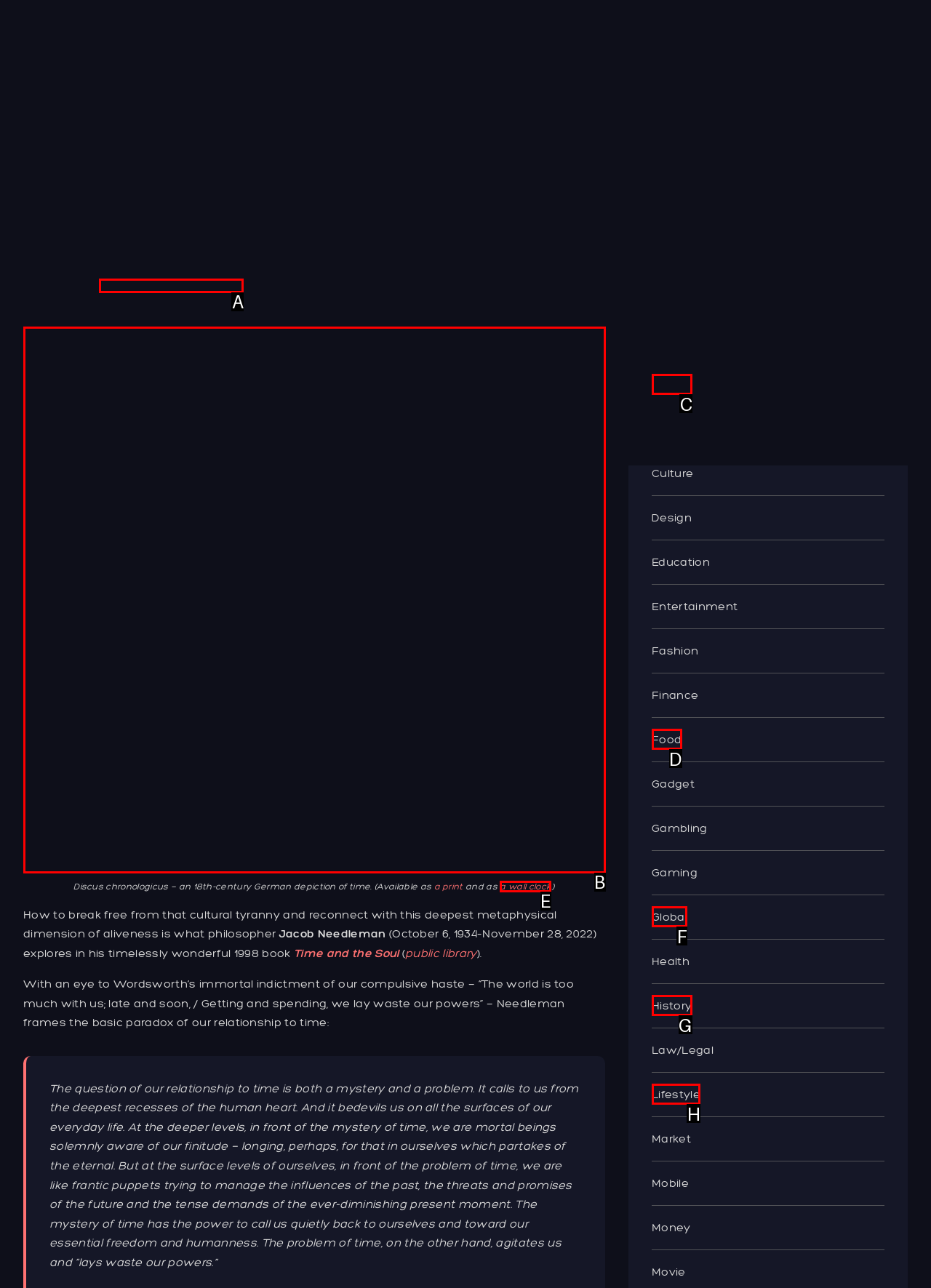From the provided options, pick the HTML element that matches the description: suffocating time-anxiety. Respond with the letter corresponding to your choice.

A